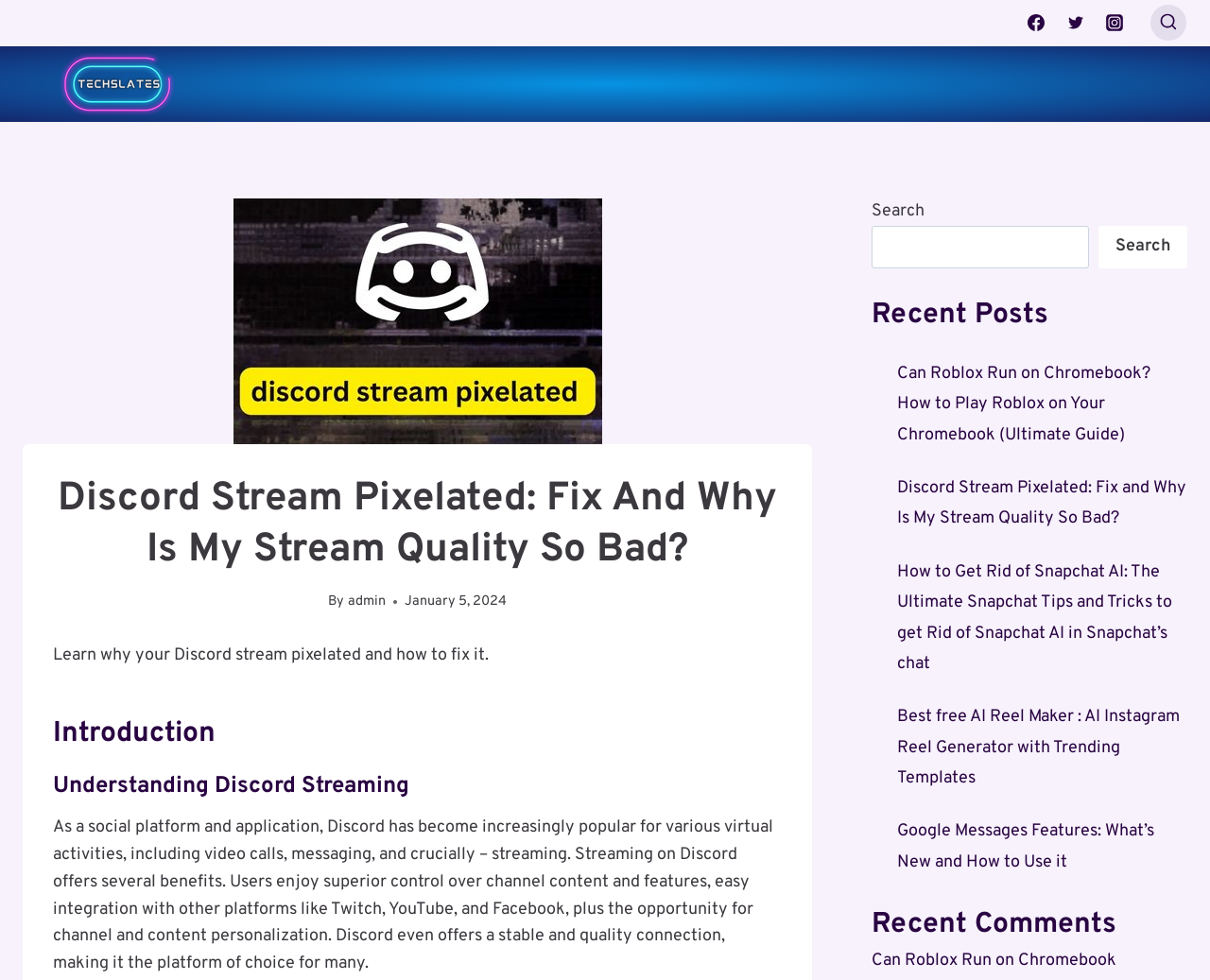Describe the webpage in detail, including text, images, and layout.

This webpage is about fixing pixelated Discord streams and understanding the factors that affect stream quality. At the top right corner, there are three social media links: Facebook, Twitter, and Instagram, each accompanied by an image. Below these links, there is a button to view a search form. On the top left, there is a logo of "tech slates" with a link and an image.

The main content of the webpage is divided into sections. The first section has a heading "Discord Stream Pixelated: Fix And Why Is My Stream Quality So Bad?" followed by the author's name "admin" and the date "January 5, 2024". Below this, there is a brief introduction to the topic, which is followed by a section titled "Introduction".

The next section is titled "Understanding Discord Streaming" and provides information about the benefits of streaming on Discord, such as superior control over channel content, easy integration with other platforms, and stable connections.

On the right side of the webpage, there is a search bar with a button to initiate a search. Below the search bar, there is a section titled "Recent Posts" that lists five links to other articles, including the current article. At the bottom, there is a section titled "Recent Comments".